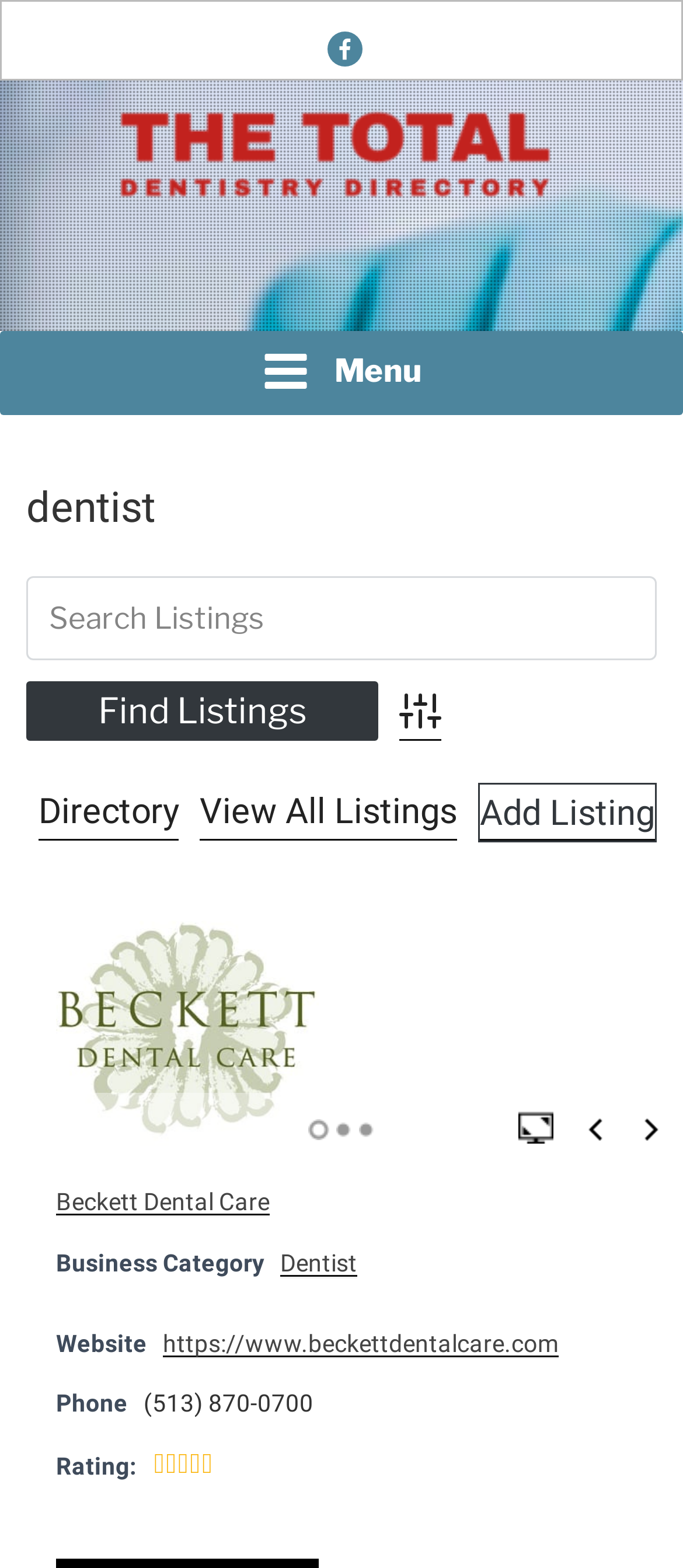Write an exhaustive caption that covers the webpage's main aspects.

The webpage is a directory for dentists, with a focus on the "dentist" archives. At the top, there is a navigation menu with a "Menu" button that expands to reveal a search bar, links to "Advanced Search", "Directory", "View All Listings", and "Add Listing". 

Below the navigation menu, there is a header with the title "dentist" and a search bar. The search bar is accompanied by a "Find Listings" button. 

The main content of the page is a list of dentist listings, with each listing displaying the dentist's name, business category, website, phone number, and rating. The first listing is for "Beckett Dental Care", which includes an image and a link to the website. 

At the bottom of the page, there is a pagination section with links to navigate to different pages, including "1", "2", "3", "Previous", and "Next". Each of these links has an accompanying image. 

In the top-right corner, there is a social media link to Facebook. In the top-left corner, there is a link to "The Total Dentistry Directory" with an accompanying image. There is also an advertisement iframe in the top-left corner.